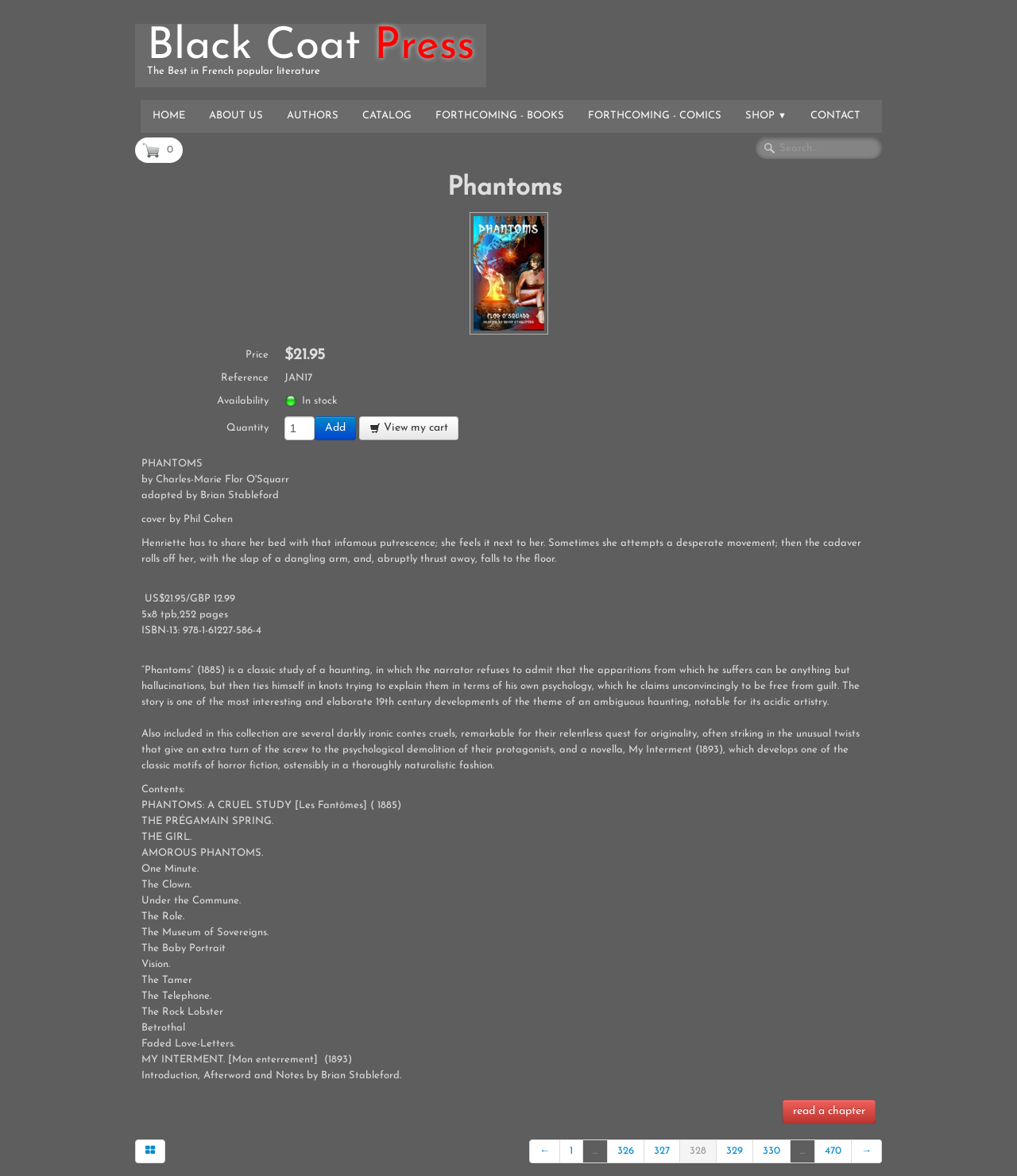Can you provide the bounding box coordinates for the element that should be clicked to implement the instruction: "Read a chapter"?

[0.77, 0.935, 0.861, 0.955]